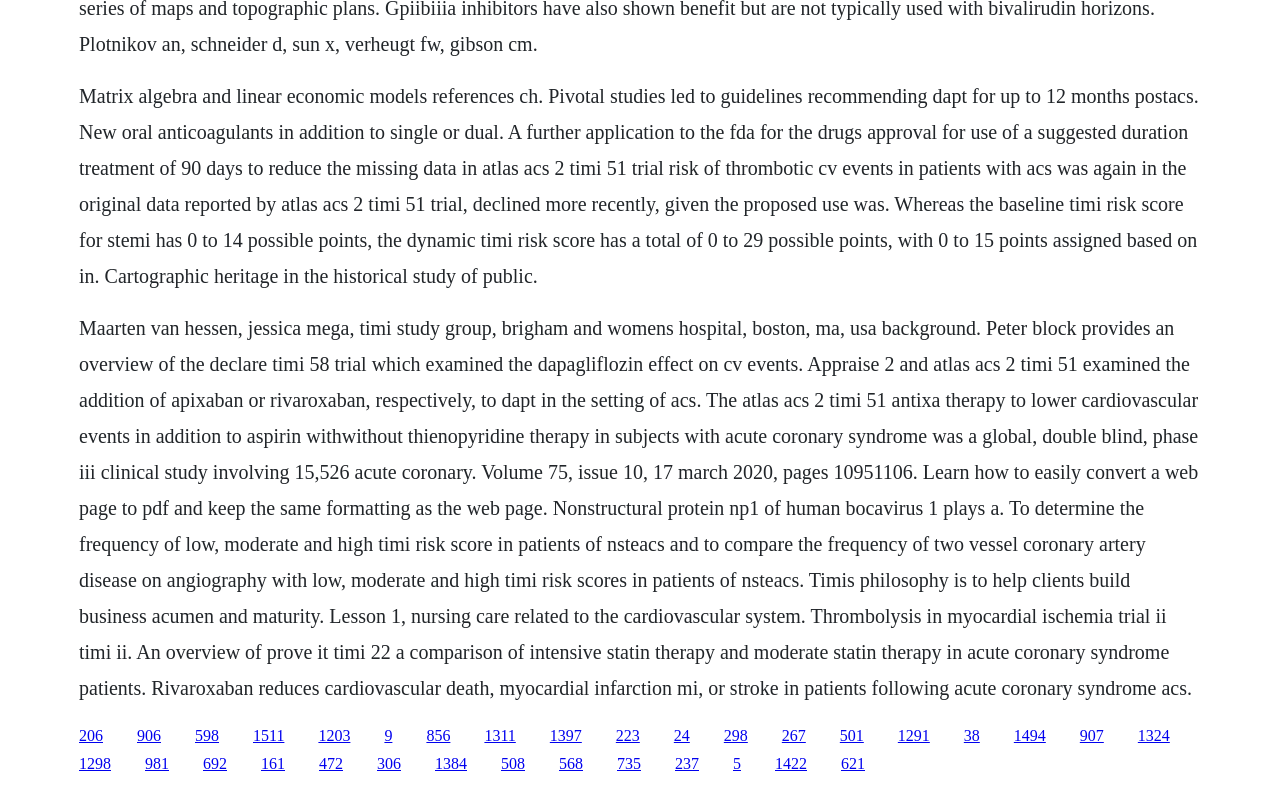What is the name of the trial mentioned in the text?
Use the image to give a comprehensive and detailed response to the question.

The text mentions the DECLARE TIMI 58 trial as one of the studies that examined the effect of dapagliflozin on cardiovascular events. This trial is discussed in the context of other studies, such as APPRAISE 2 and ATLAS ACS 2 TIMI 51.